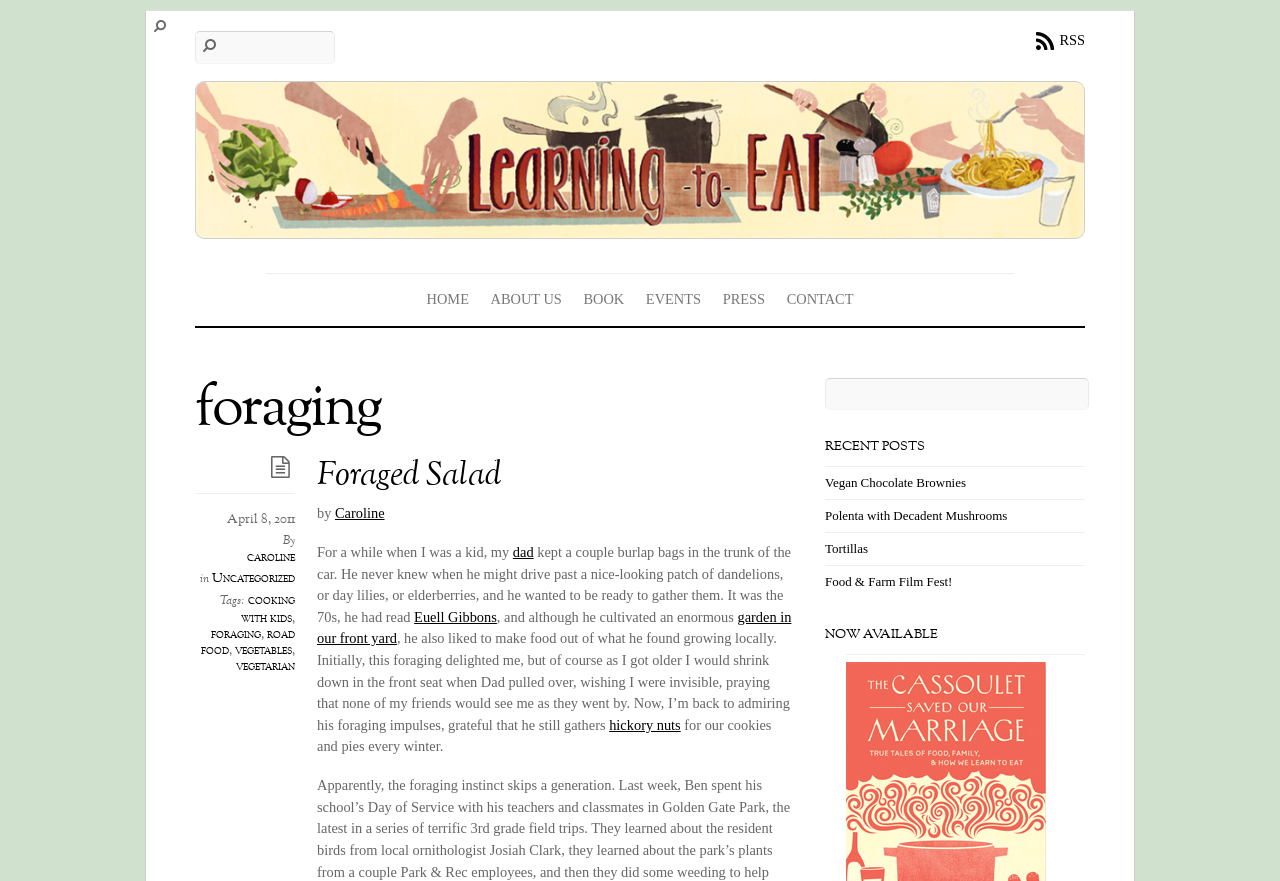Provide the bounding box coordinates in the format (top-left x, top-left y, bottom-right x, bottom-right y). All values are floating point numbers between 0 and 1. Determine the bounding box coordinate of the UI element described as: Polenta with Decadent Mushrooms

[0.645, 0.577, 0.787, 0.594]